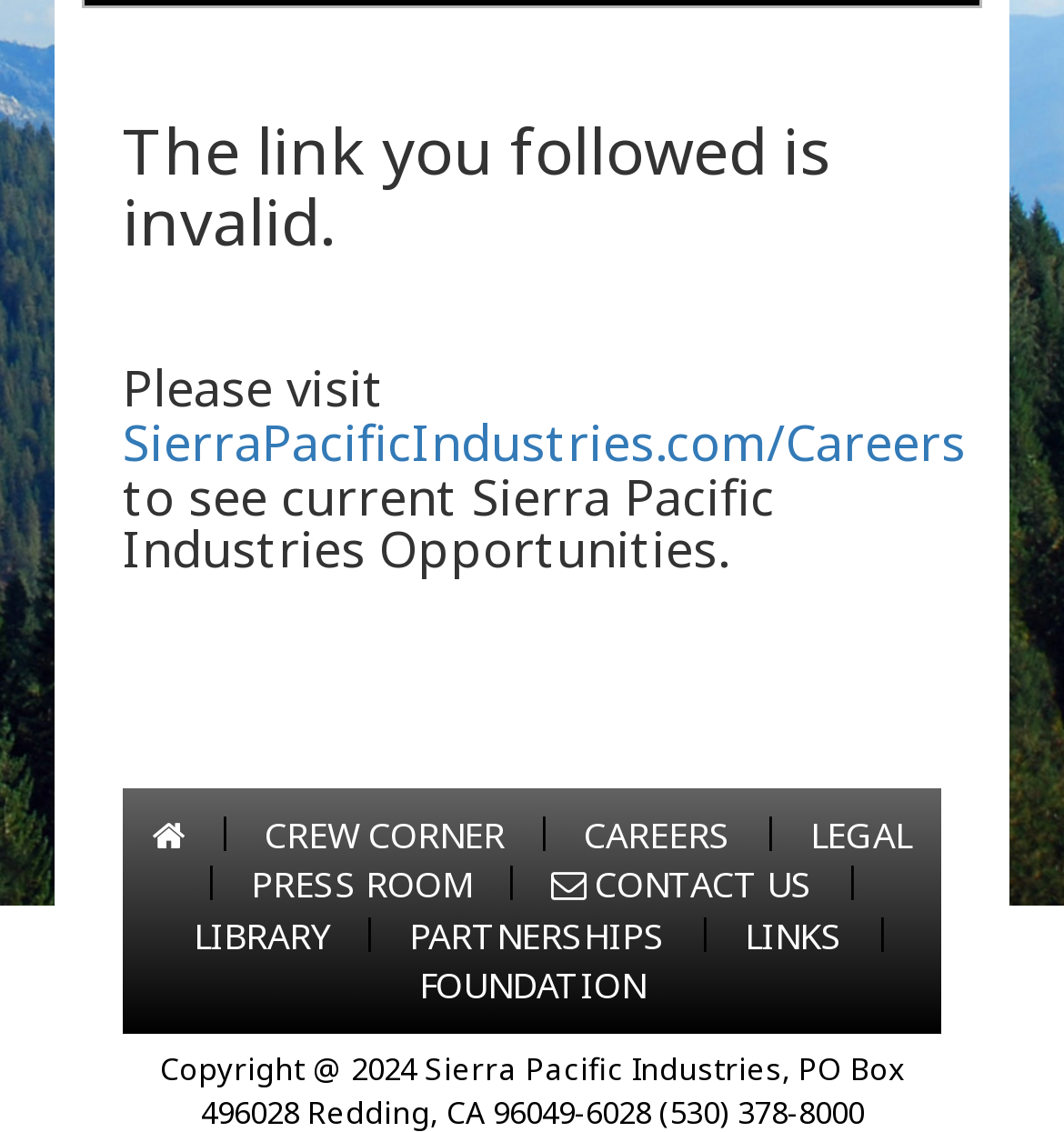From the screenshot, find the bounding box of the UI element matching this description: "PARTNERSHIPS". Supply the bounding box coordinates in the form [left, top, right, bottom], each a float between 0 and 1.

[0.385, 0.804, 0.626, 0.847]